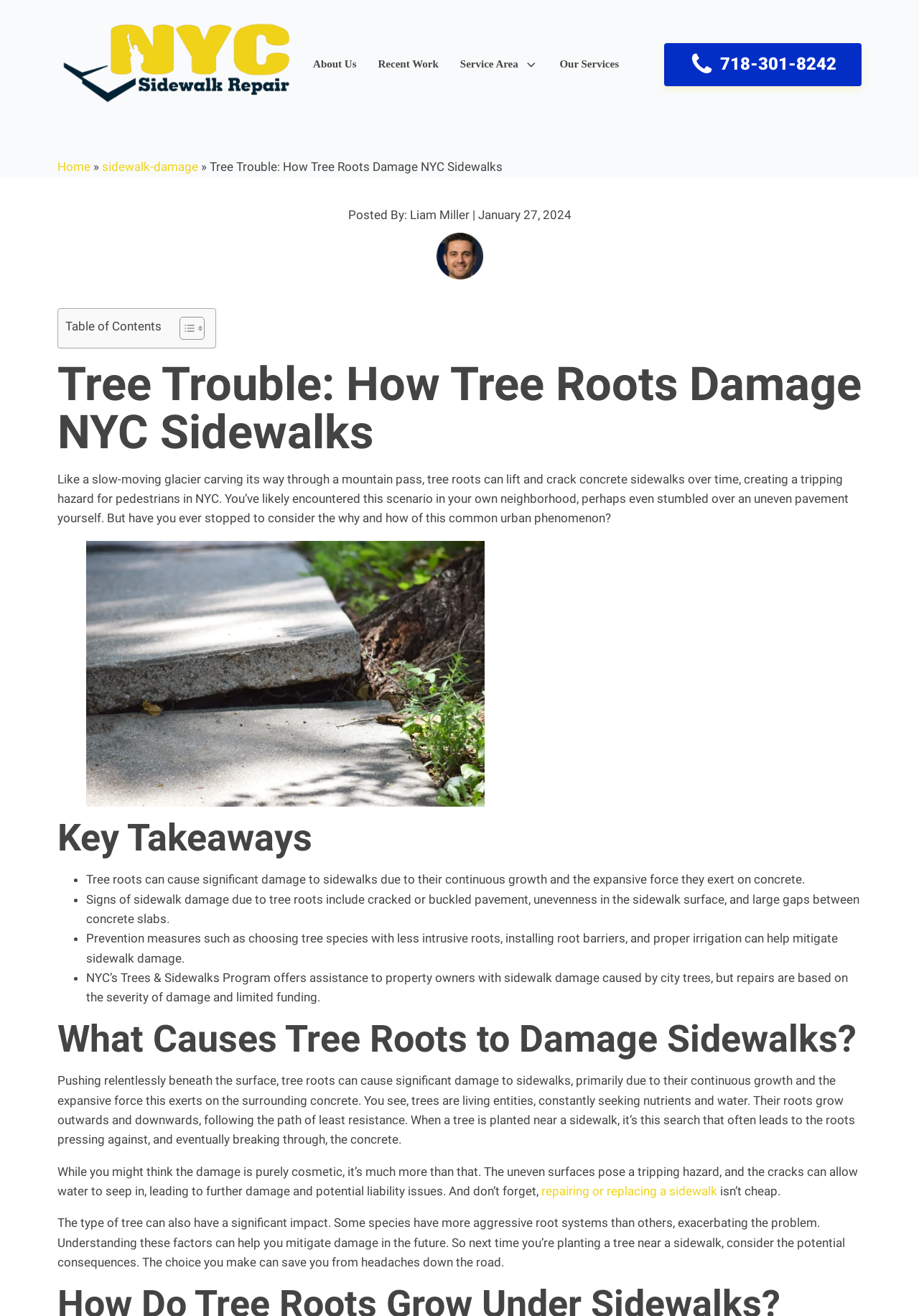Identify the bounding box of the UI component described as: "sidewalk-damage".

[0.111, 0.121, 0.216, 0.132]